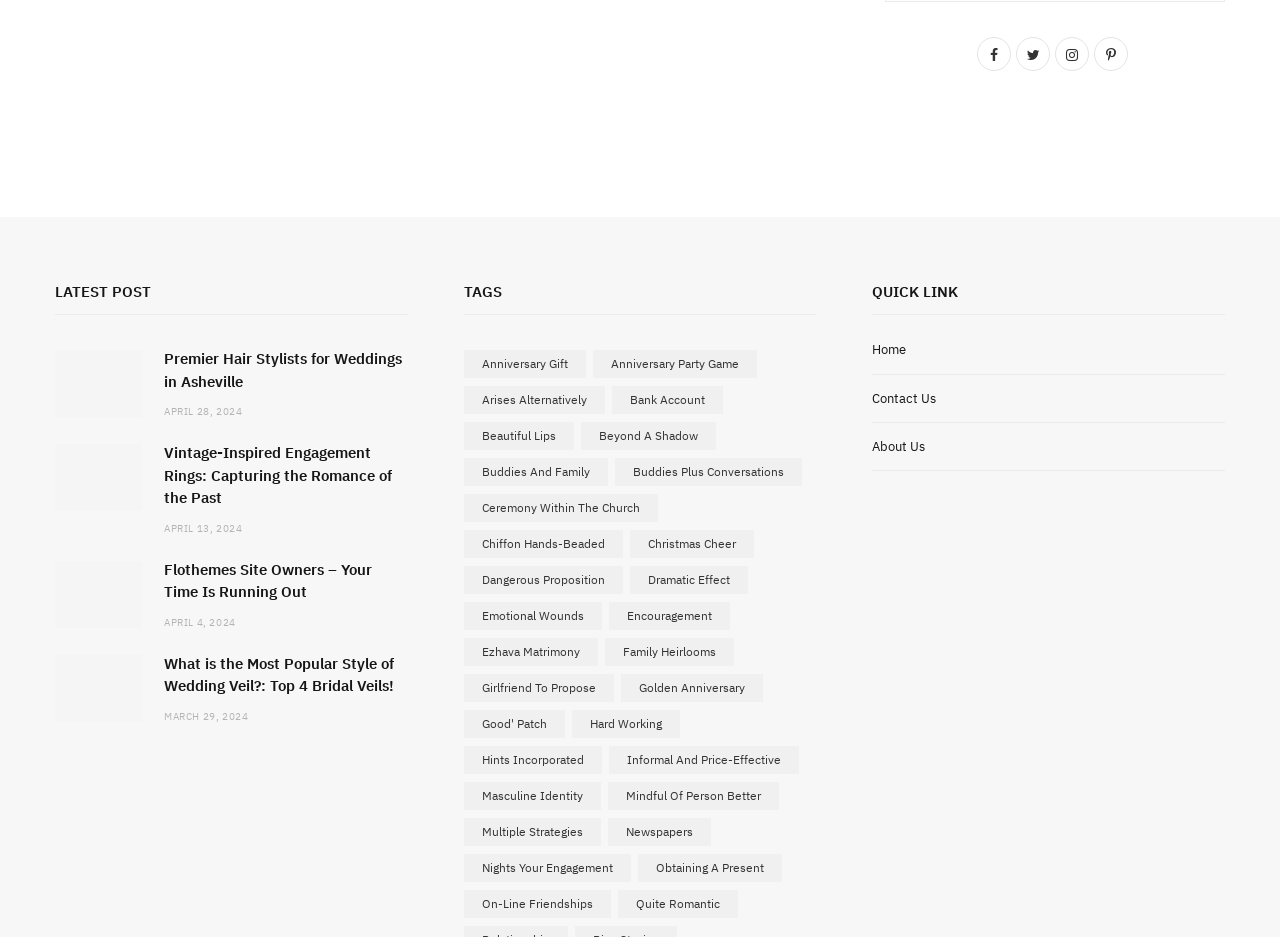Find the bounding box coordinates for the UI element whose description is: "ceremony within the church". The coordinates should be four float numbers between 0 and 1, in the format [left, top, right, bottom].

[0.362, 0.527, 0.514, 0.557]